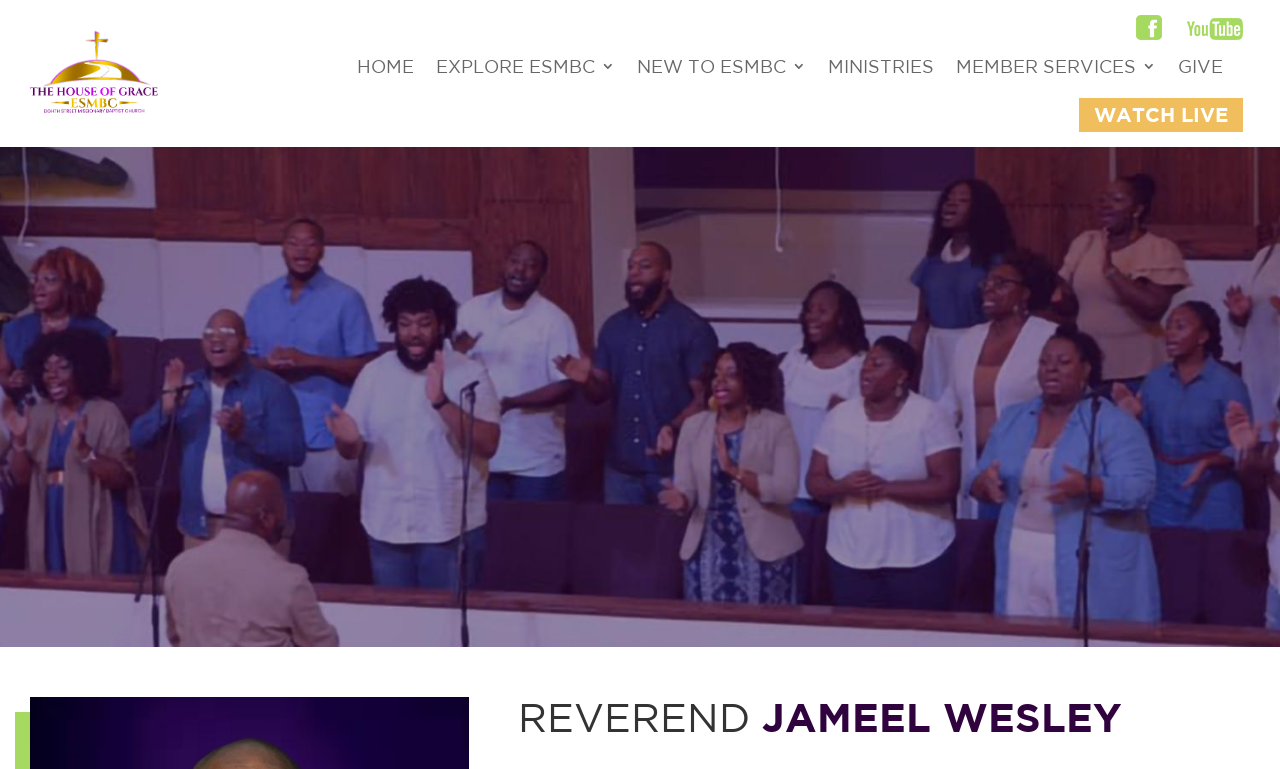How many links are on the top navigation bar?
Please provide a single word or phrase as your answer based on the screenshot.

6